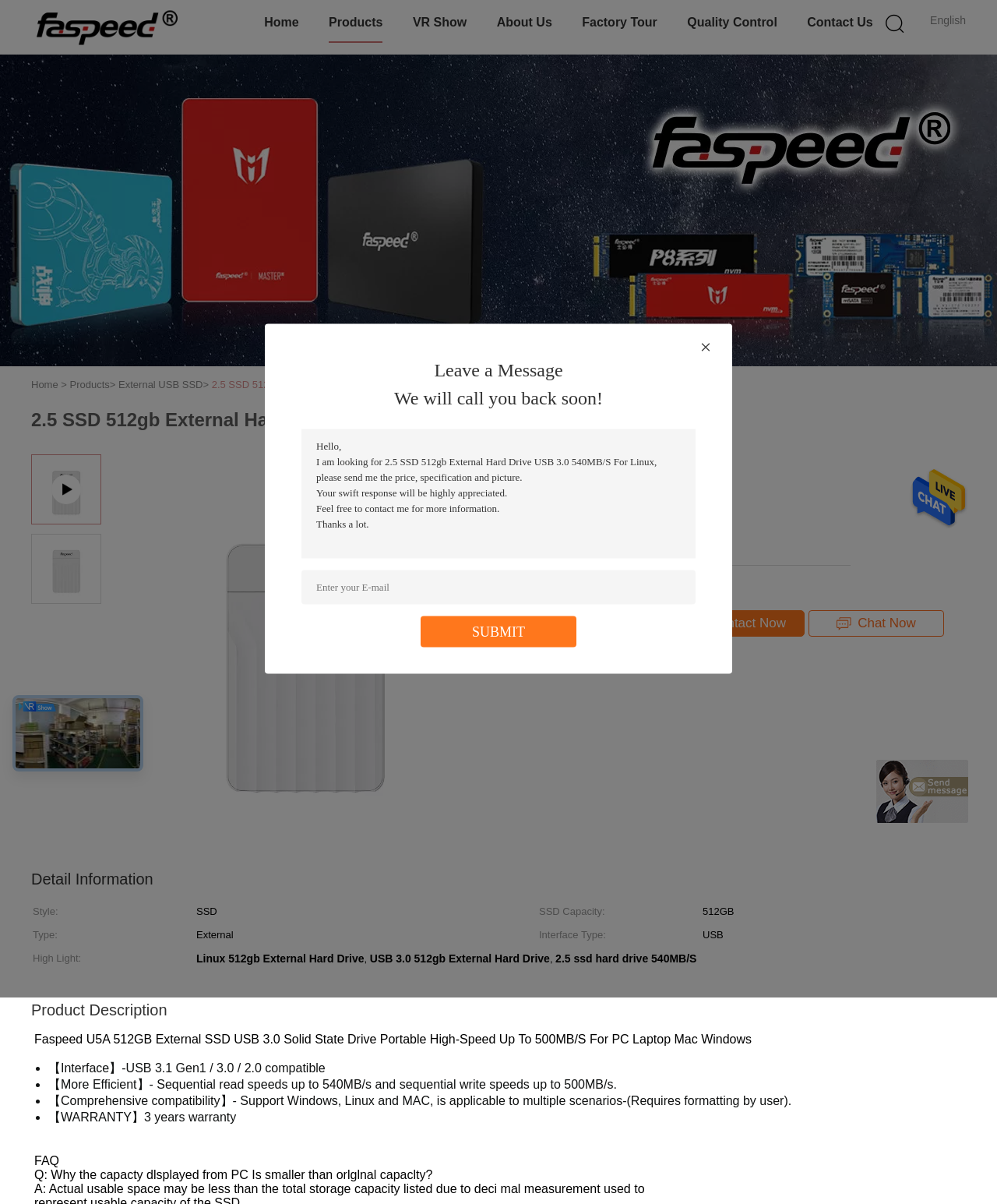What is the interface type of the product?
Using the image, provide a concise answer in one word or a short phrase.

USB 3.0